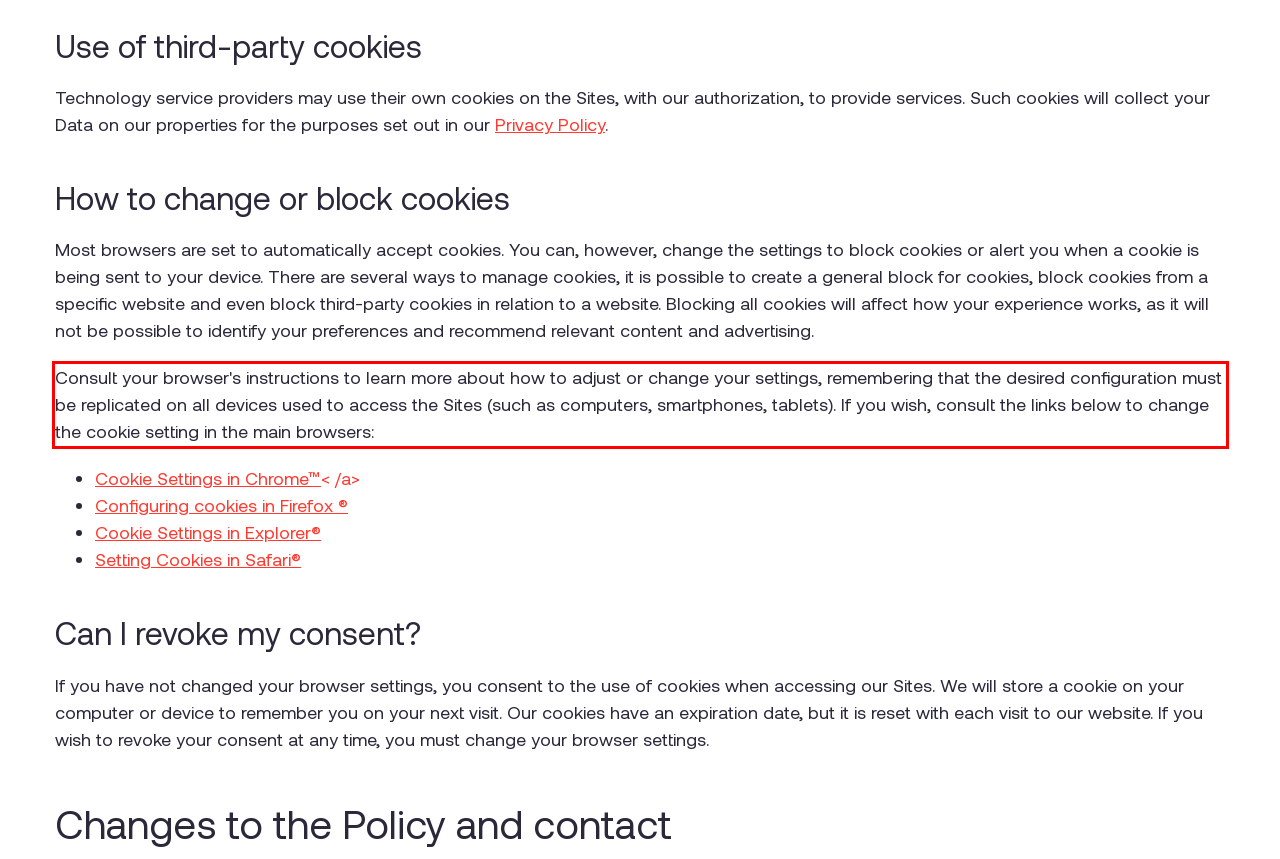Please use OCR to extract the text content from the red bounding box in the provided webpage screenshot.

Consult your browser's instructions to learn more about how to adjust or change your settings, remembering that the desired configuration must be replicated on all devices used to access the Sites (such as computers, smartphones, tablets). If you wish, consult the links below to change the cookie setting in the main browsers: